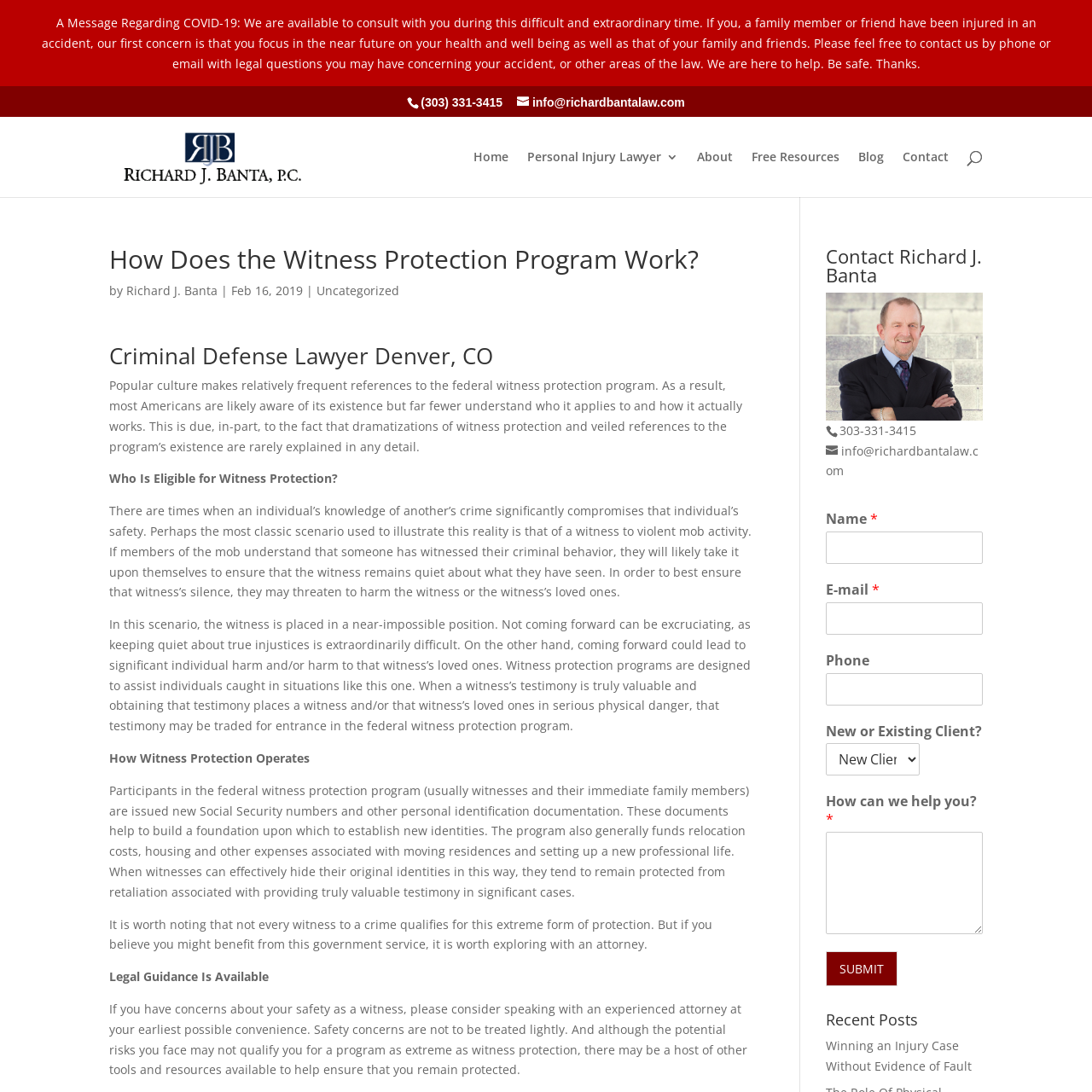Identify the bounding box for the given UI element using the description provided. Coordinates should be in the format (top-left x, top-left y, bottom-right x, bottom-right y) and must be between 0 and 1. Here is the description: About

[0.638, 0.139, 0.671, 0.181]